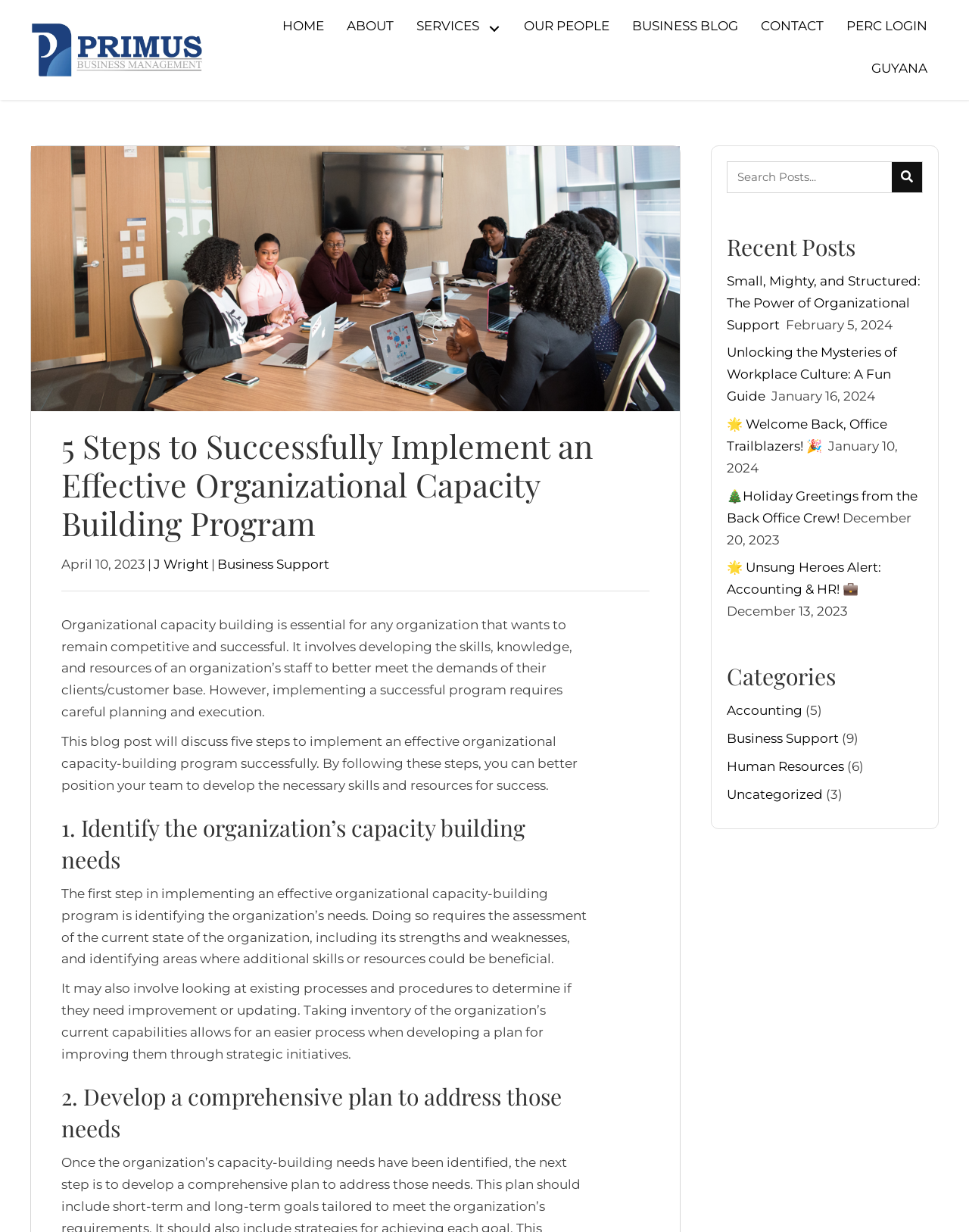Refer to the image and answer the question with as much detail as possible: How many blog posts are categorized under 'Accounting'?

I determined the number of blog posts categorized under 'Accounting' by looking at the link element with the text 'Accounting' which is located in the 'Categories' section, and then looking at the StaticText element with the text '(5)' which is located next to the link element.